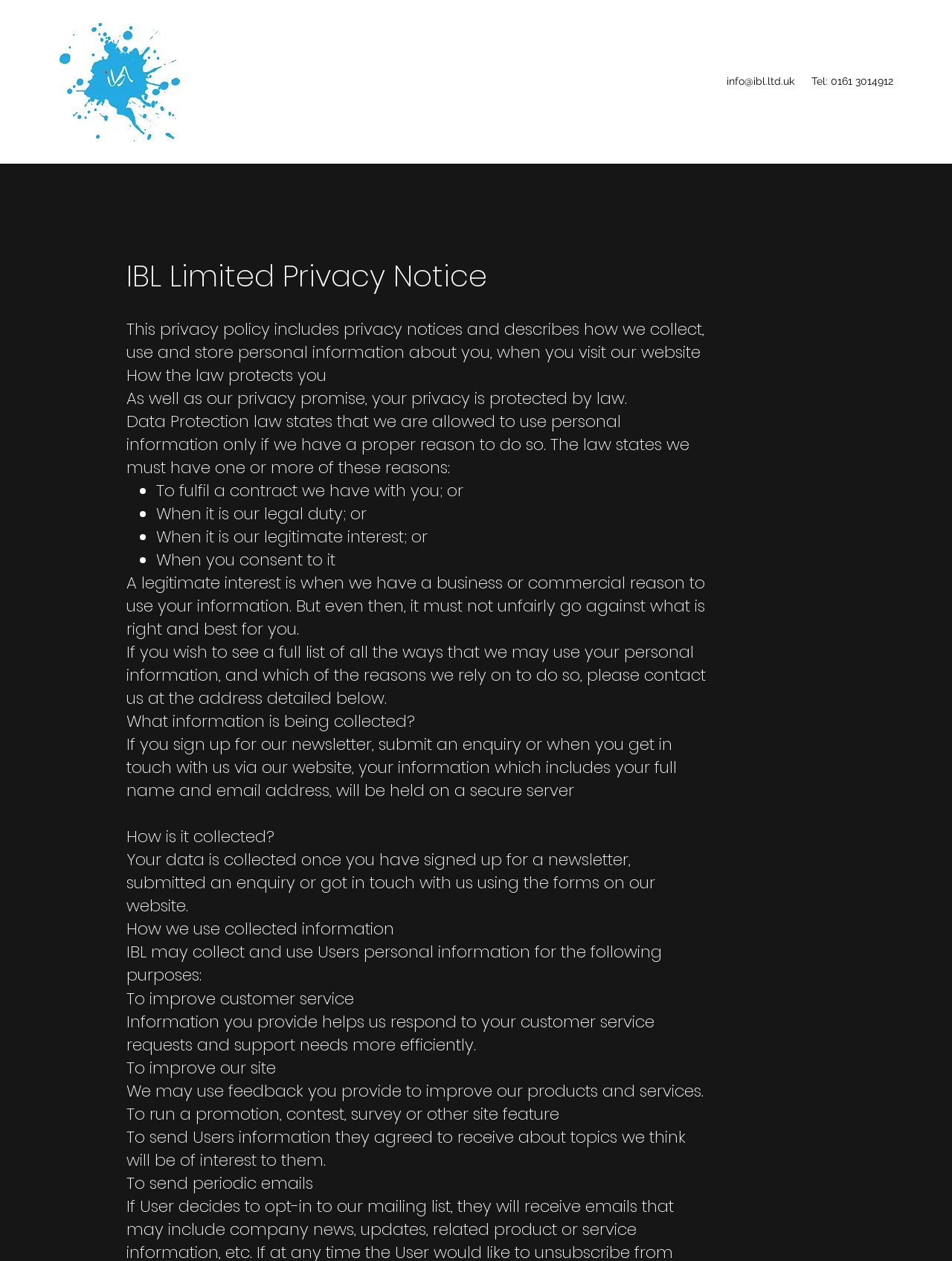How is personal information collected?
Refer to the image and provide a concise answer in one word or phrase.

Through website forms